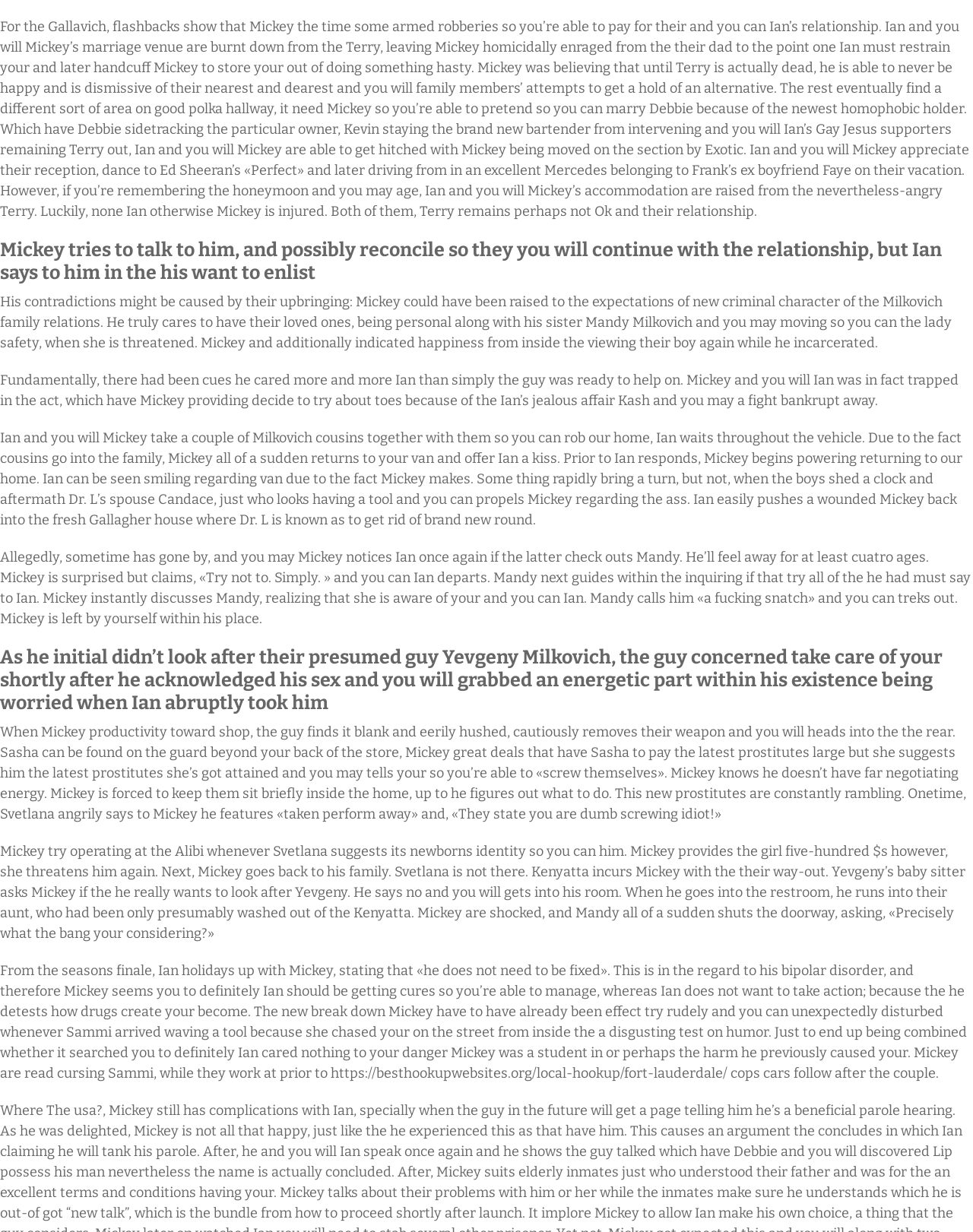Who is Mandy Milkovich to Mickey?
Use the screenshot to answer the question with a single word or phrase.

Sister